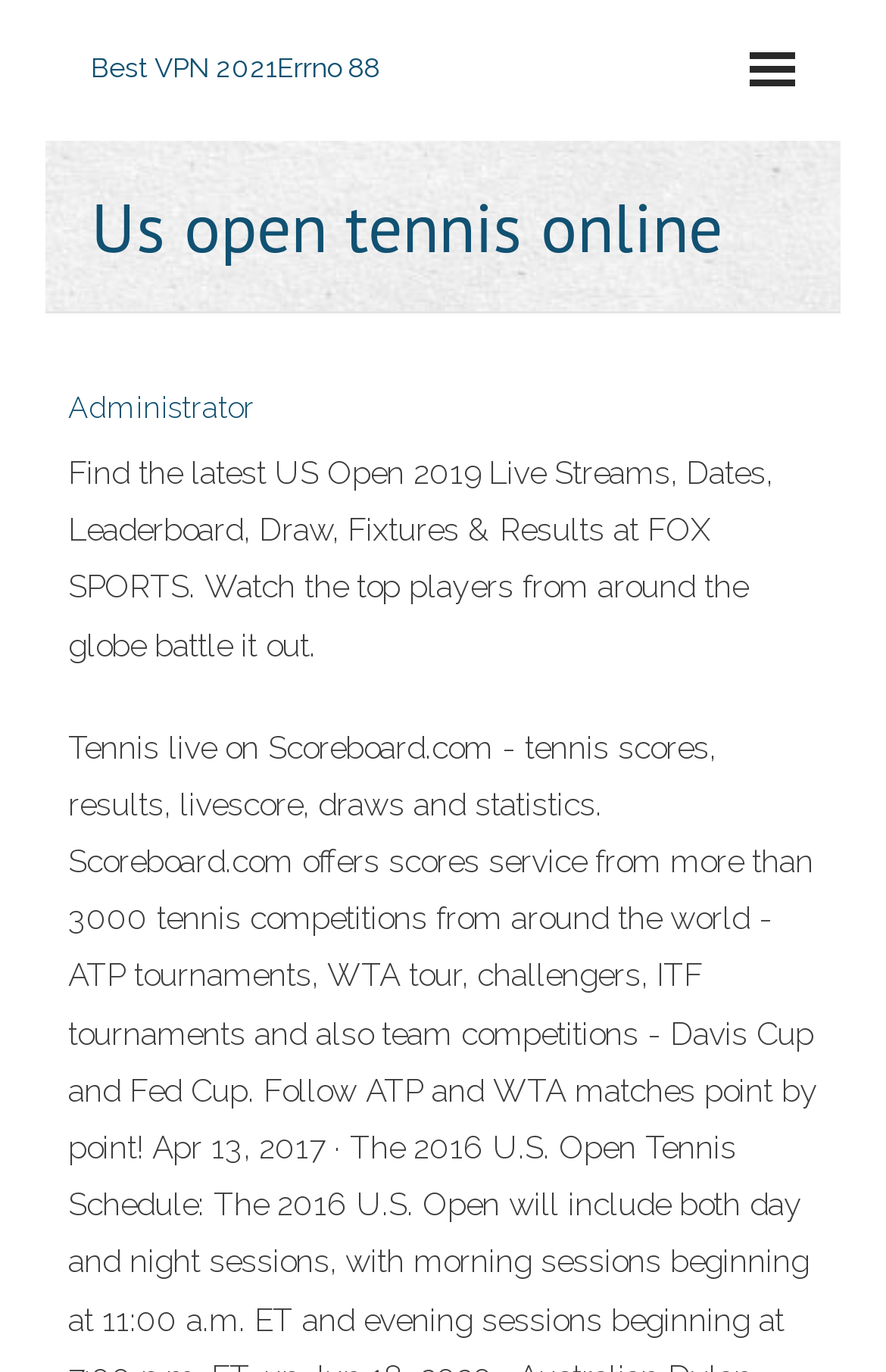Determine the main headline from the webpage and extract its text.

Us open tennis online